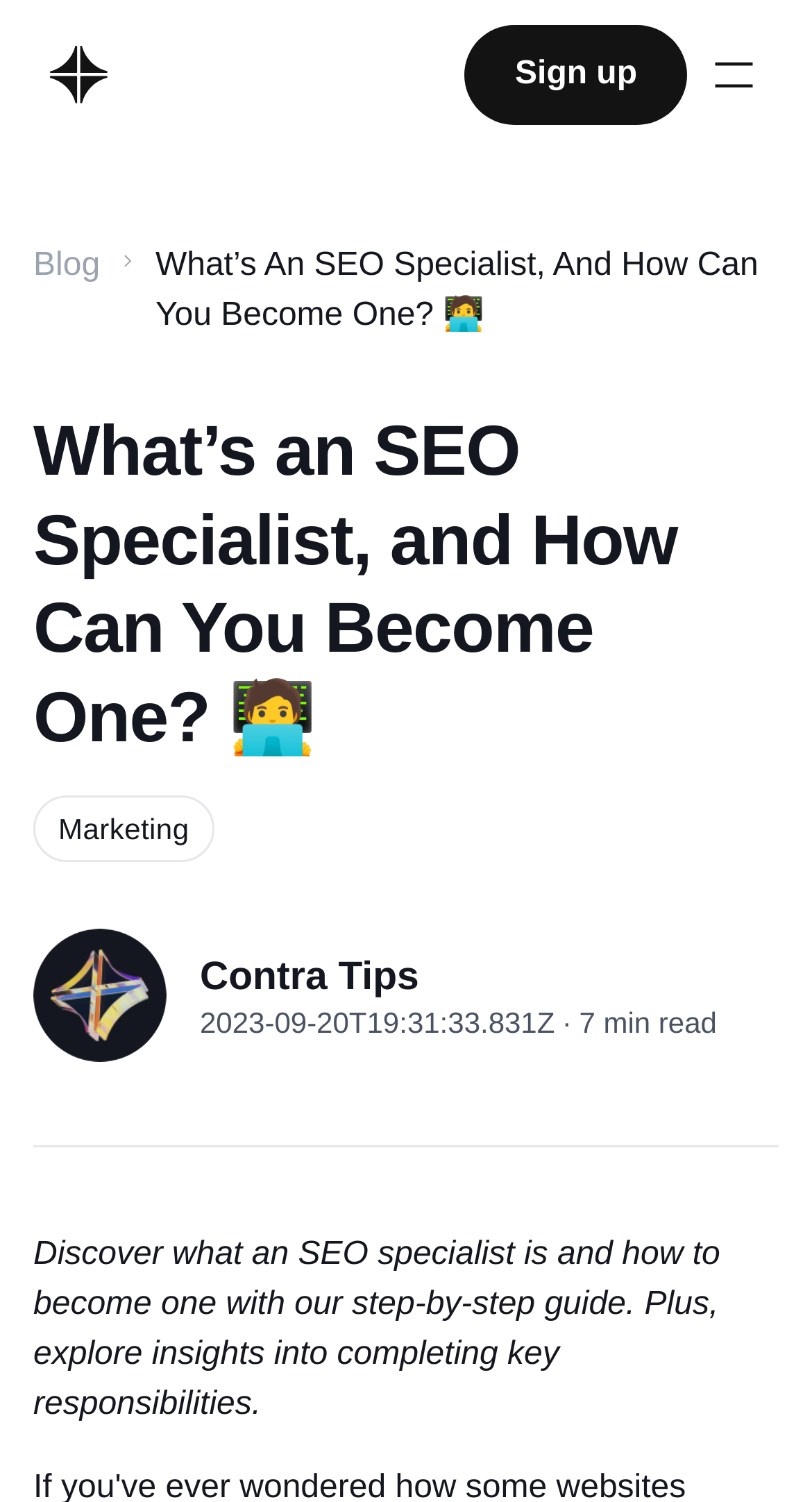Please answer the following question using a single word or phrase: 
How long does it take to read the article?

min read